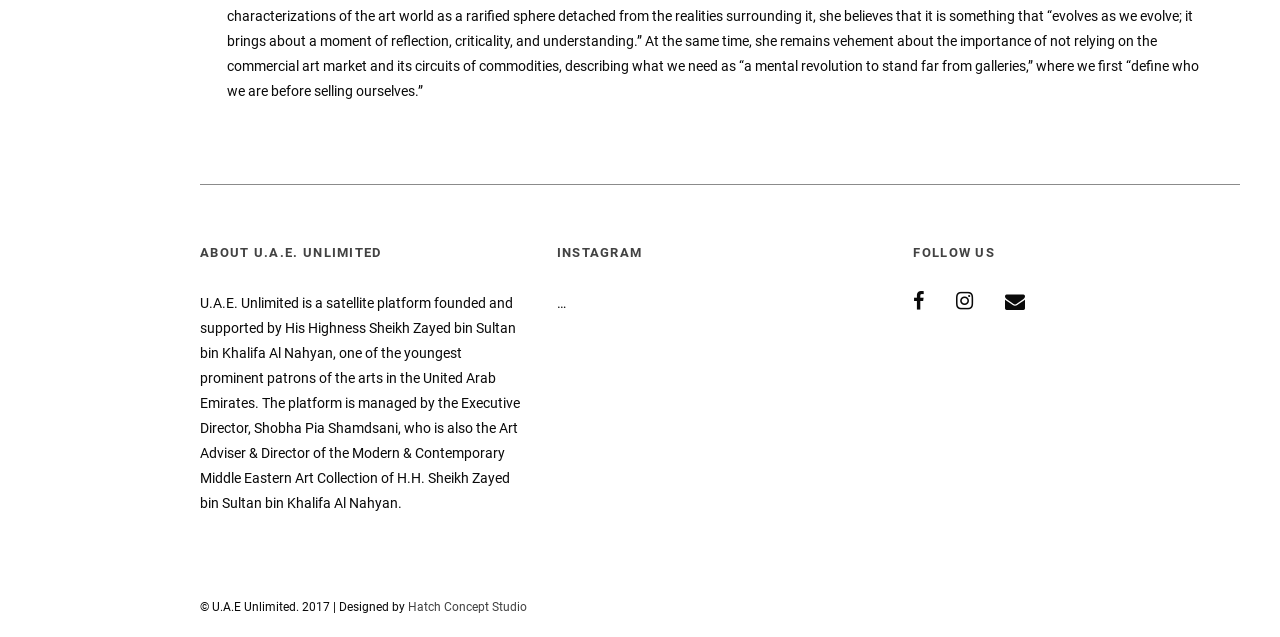Who designed the webpage?
With the help of the image, please provide a detailed response to the question.

The answer can be found in the link element with the text 'Hatch Concept Studio'. This element is located at the bottom of the webpage, in the copyright section, which suggests that it is the design studio responsible for creating the webpage.